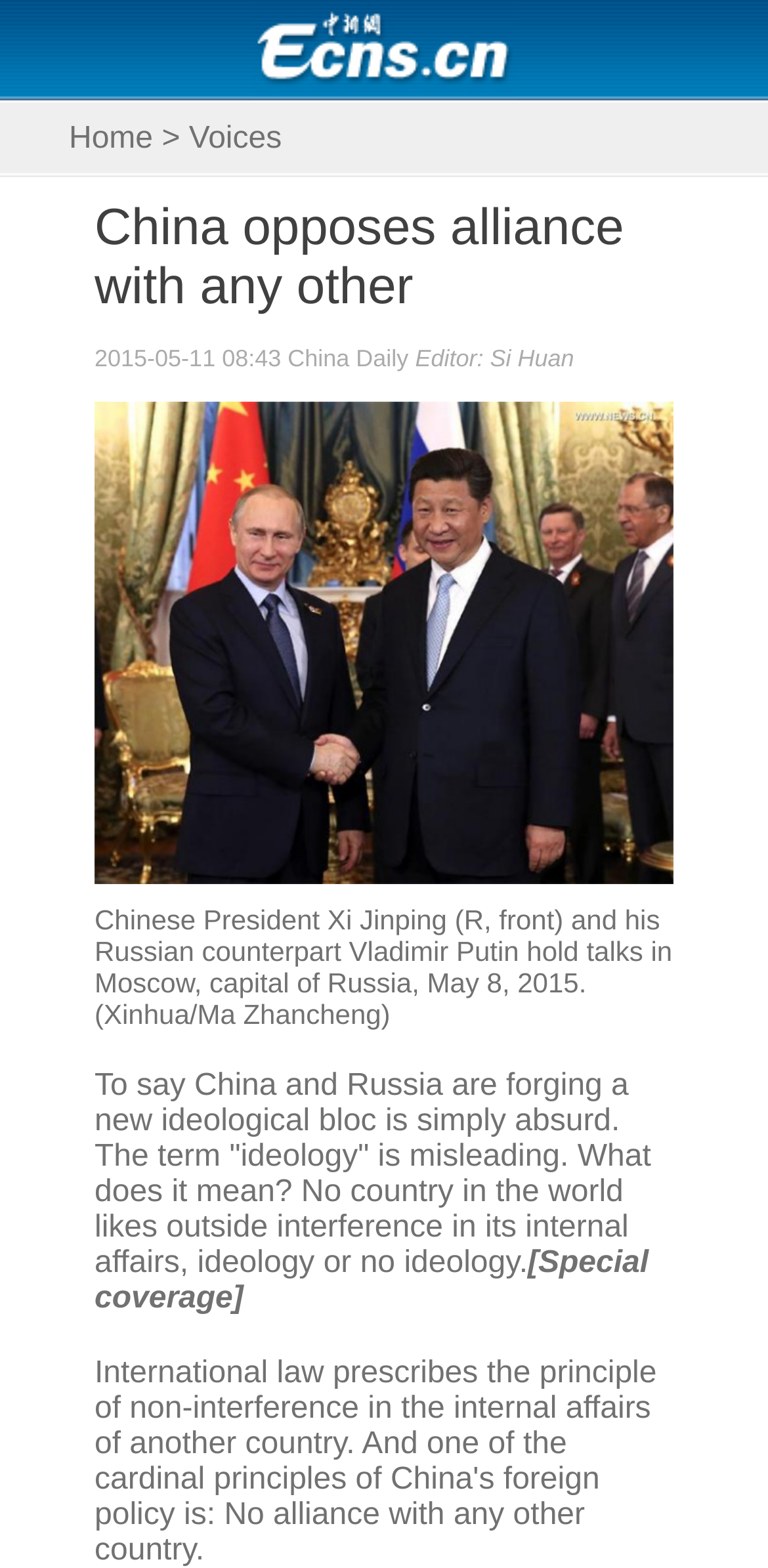Who is the editor of the news article?
Refer to the image and give a detailed answer to the query.

I found the answer by looking at the StaticText element 'Editor: Si Huan' which explicitly mentions the editor's name.